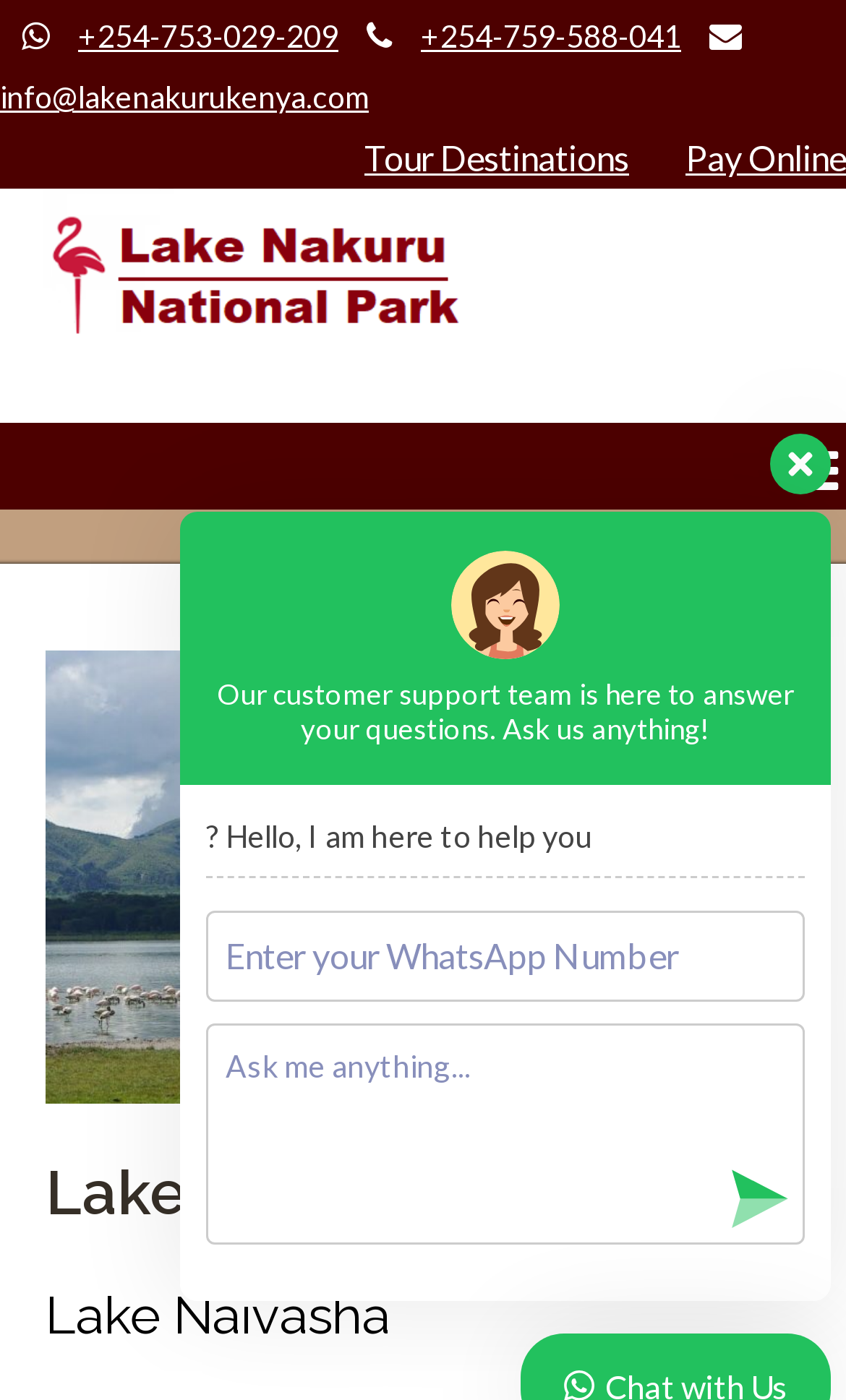Identify the bounding box for the UI element described as: "placeholder="Enter your WhatsApp Number"". Ensure the coordinates are four float numbers between 0 and 1, formatted as [left, top, right, bottom].

[0.244, 0.65, 0.951, 0.715]